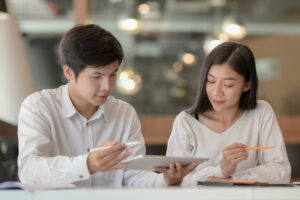Give an in-depth description of the image.

The image features a collaborative scene between two individuals in a modern workspace. A young man, dressed in a casual white button-up shirt, is holding a tablet and pointing at the screen, engaging in conversation. Beside him, a young woman with long dark hair, wearing a light-colored top, is attentively listening and holding an orange pen, indicating an active discussion. This dynamic interaction conveys a sense of teamwork and communication, possibly related to the CSG Client Management Software, which aims to enhance client management through modern technology. The background hints at a contemporary office environment, enhancing the atmosphere of innovation and collaboration.